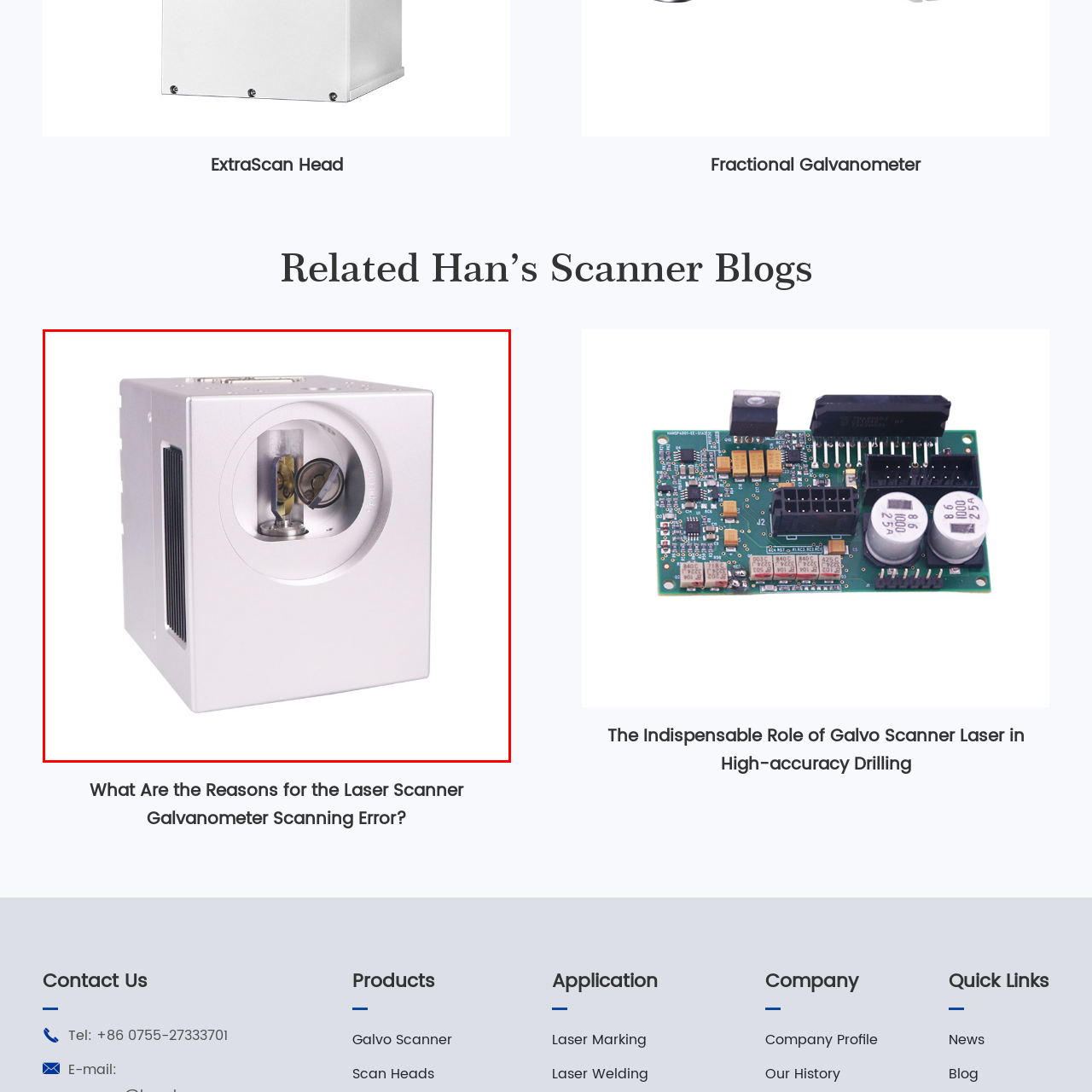What is the purpose of the small key element?
Please analyze the image within the red bounding box and provide a comprehensive answer based on the visual information.

According to the caption, the small key element is 'essential for system control', indicating its importance in the operation of the laser scanner.